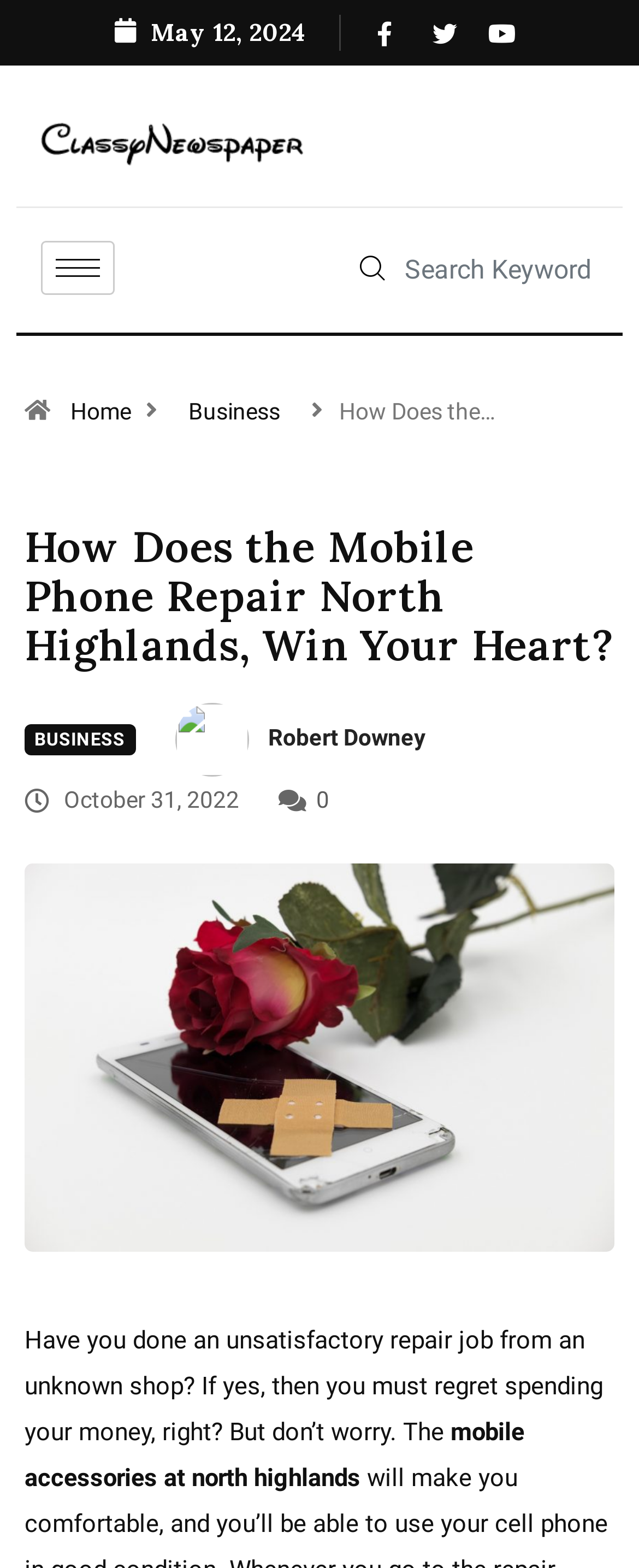Answer the question below in one word or phrase:
What is the date of the latest article?

October 31, 2022